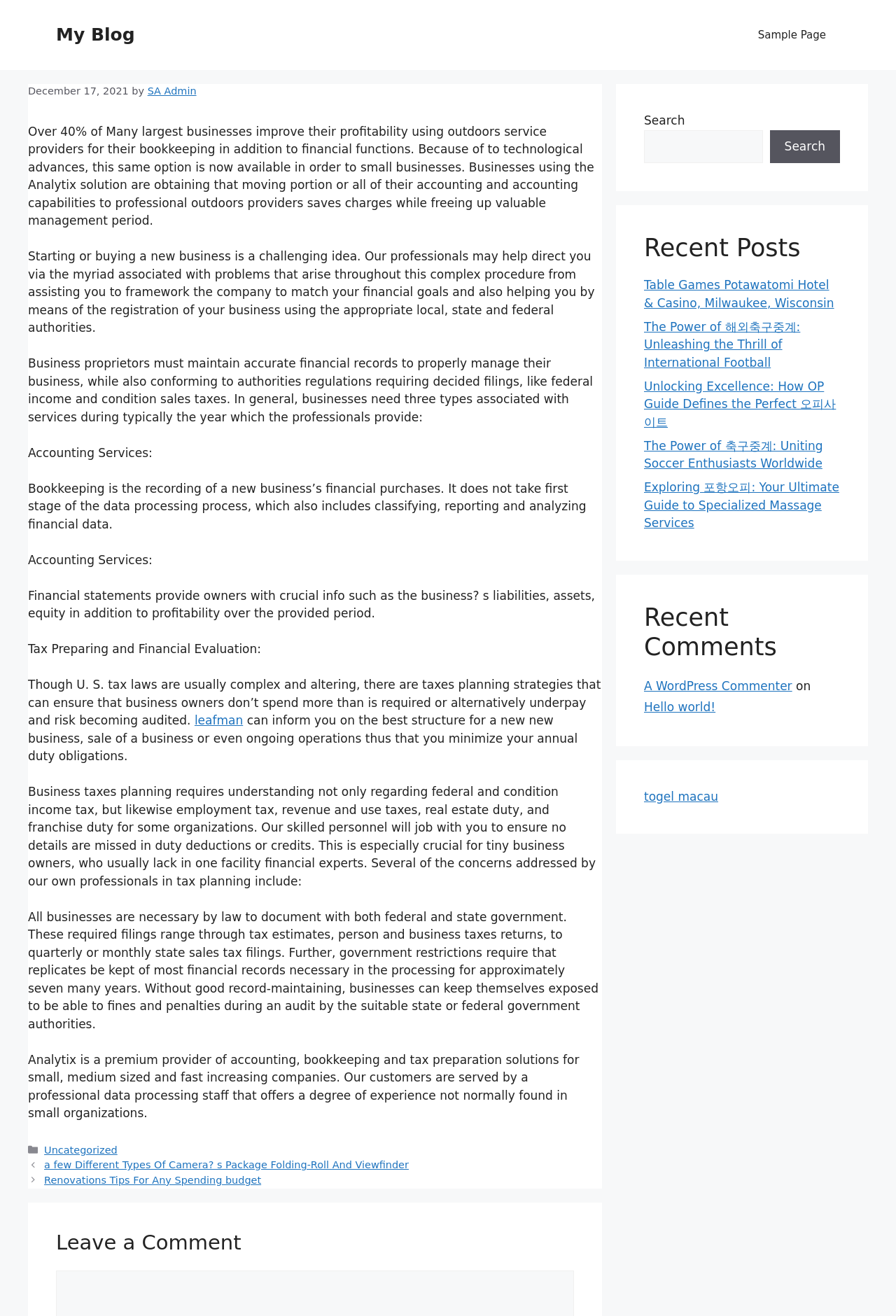Can you show the bounding box coordinates of the region to click on to complete the task described in the instruction: "Click on the 'togel macau' link"?

[0.719, 0.6, 0.802, 0.61]